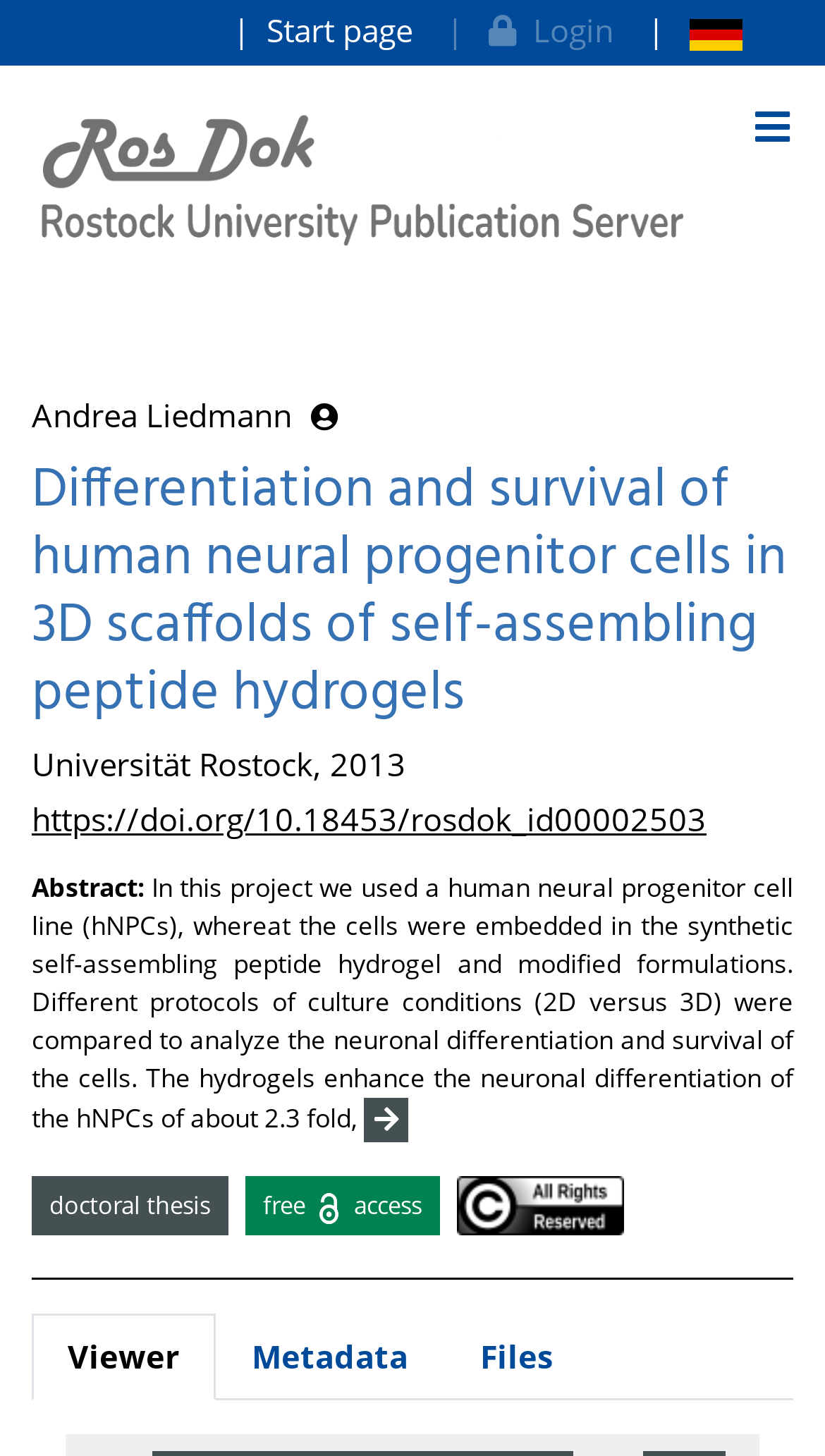Answer succinctly with a single word or phrase:
Is the access to the document free?

yes